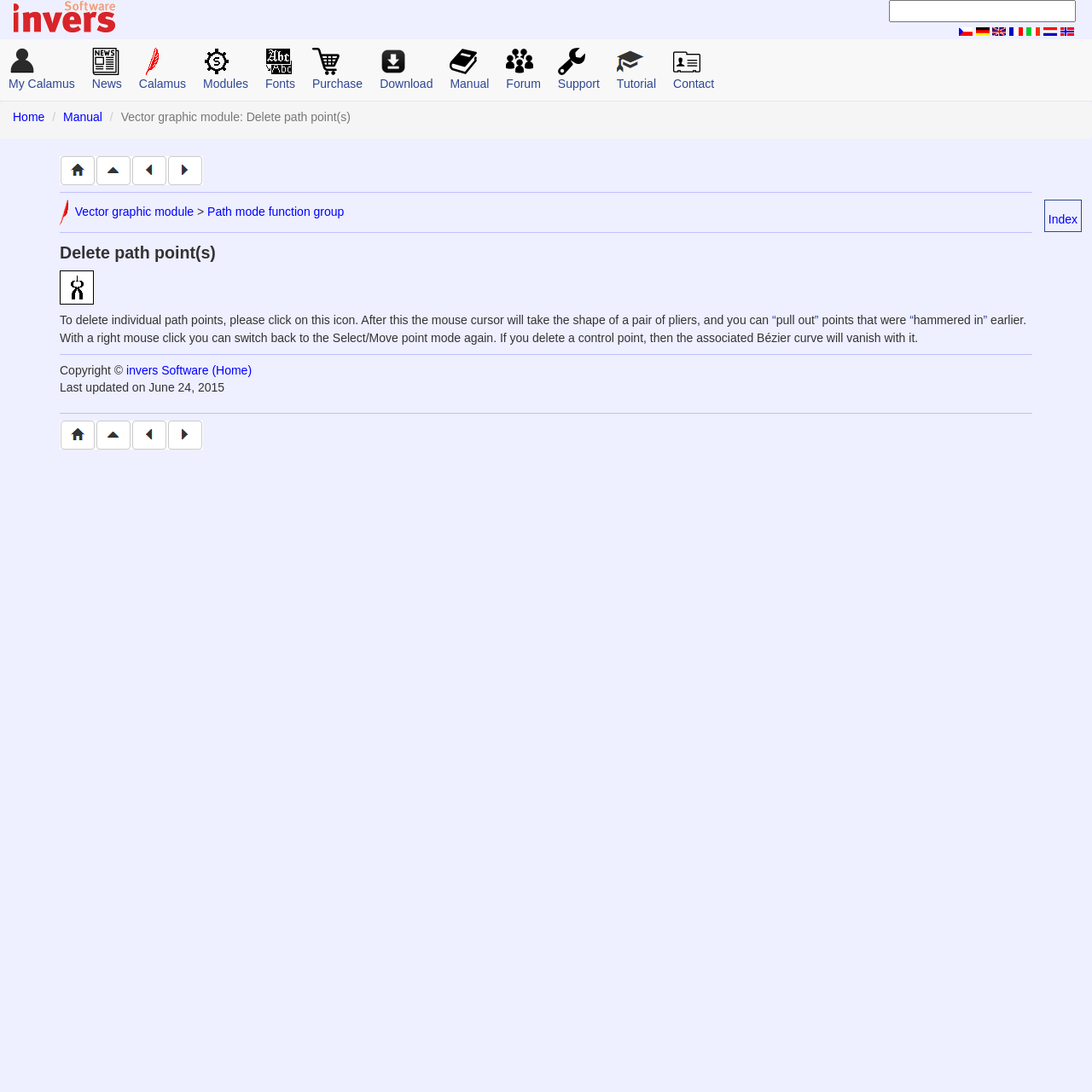Please indicate the bounding box coordinates for the clickable area to complete the following task: "delete path point". The coordinates should be specified as four float numbers between 0 and 1, i.e., [left, top, right, bottom].

[0.055, 0.223, 0.945, 0.241]